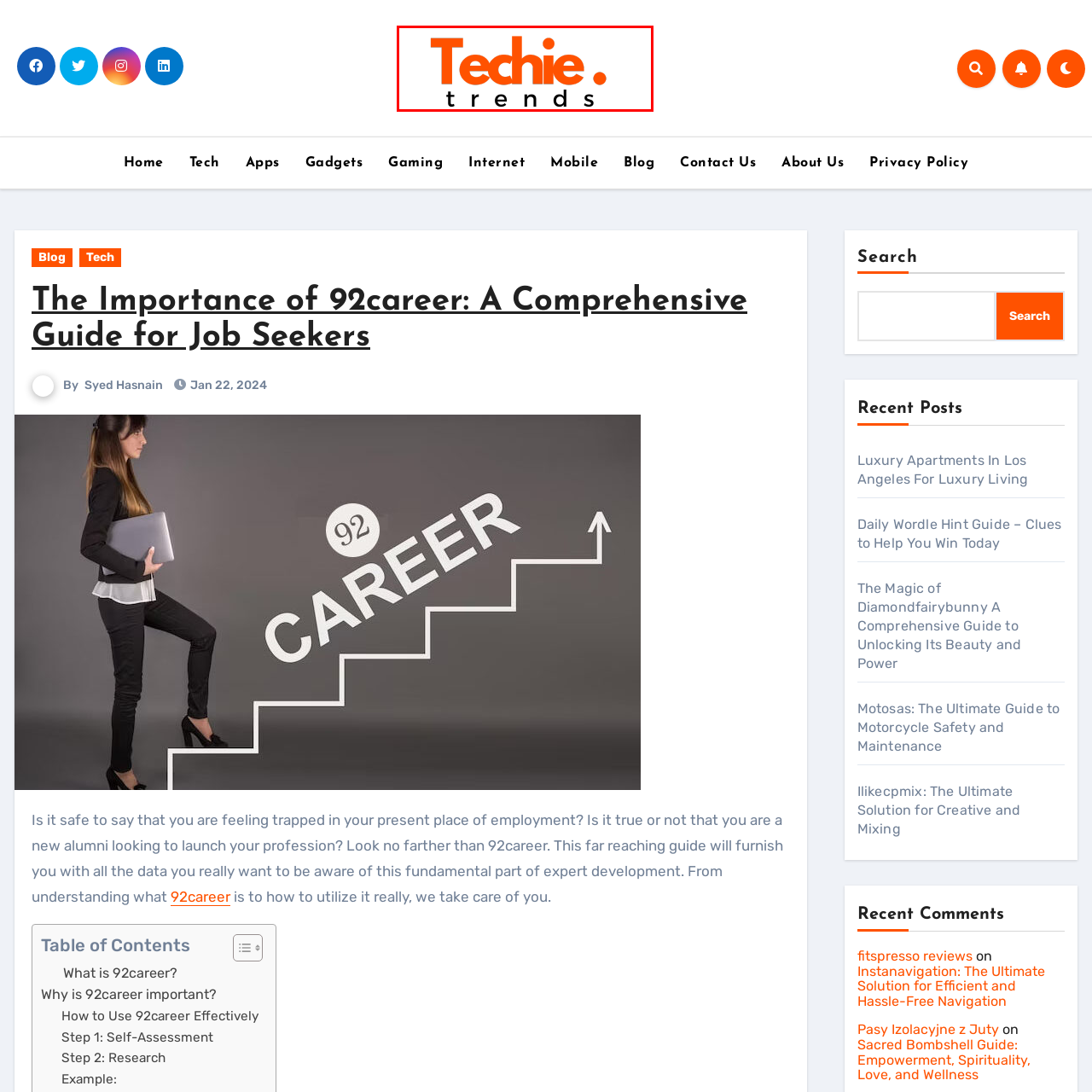Thoroughly describe the contents of the image enclosed in the red rectangle.

The image features the logo of "Techie Trends," a platform dedicated to exploring and commenting on the latest advancements in technology. The logo prominently displays "Techie" in orange, complemented by a playful arrangement of the letters in "trends," which are printed in black. This visual identity reflects the site's focus on modern tech insights and trends, appealing to a tech-savvy audience seeking to stay updated on innovations, gadgets, and the ever-evolving landscape of technology. The color palette and font choices convey a sense of energy and modernity, aligning with the dynamic nature of the tech industry.